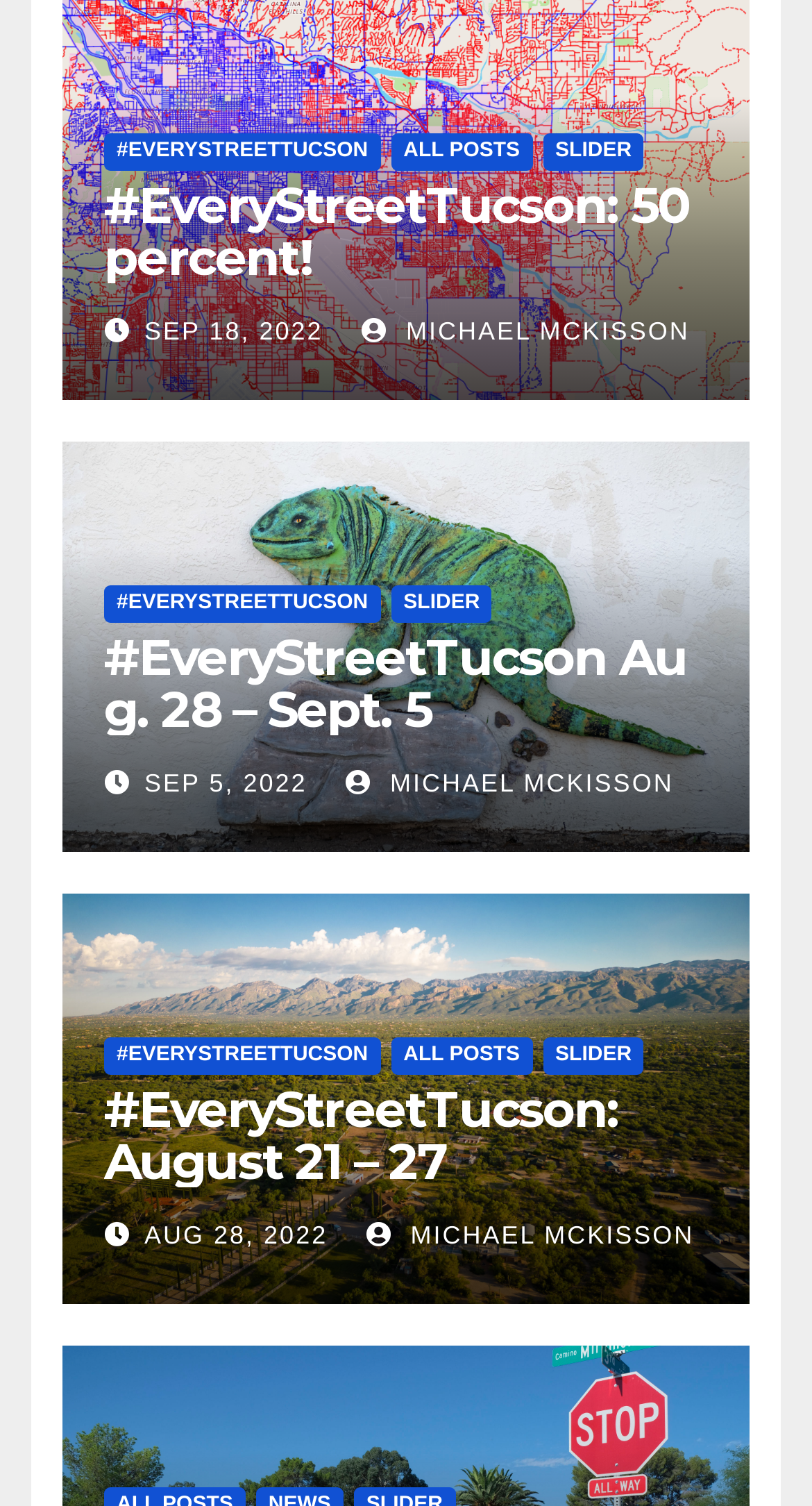Locate the bounding box coordinates of the area that needs to be clicked to fulfill the following instruction: "read post by MICHAEL MCKISSON". The coordinates should be in the format of four float numbers between 0 and 1, namely [left, top, right, bottom].

[0.445, 0.211, 0.849, 0.23]